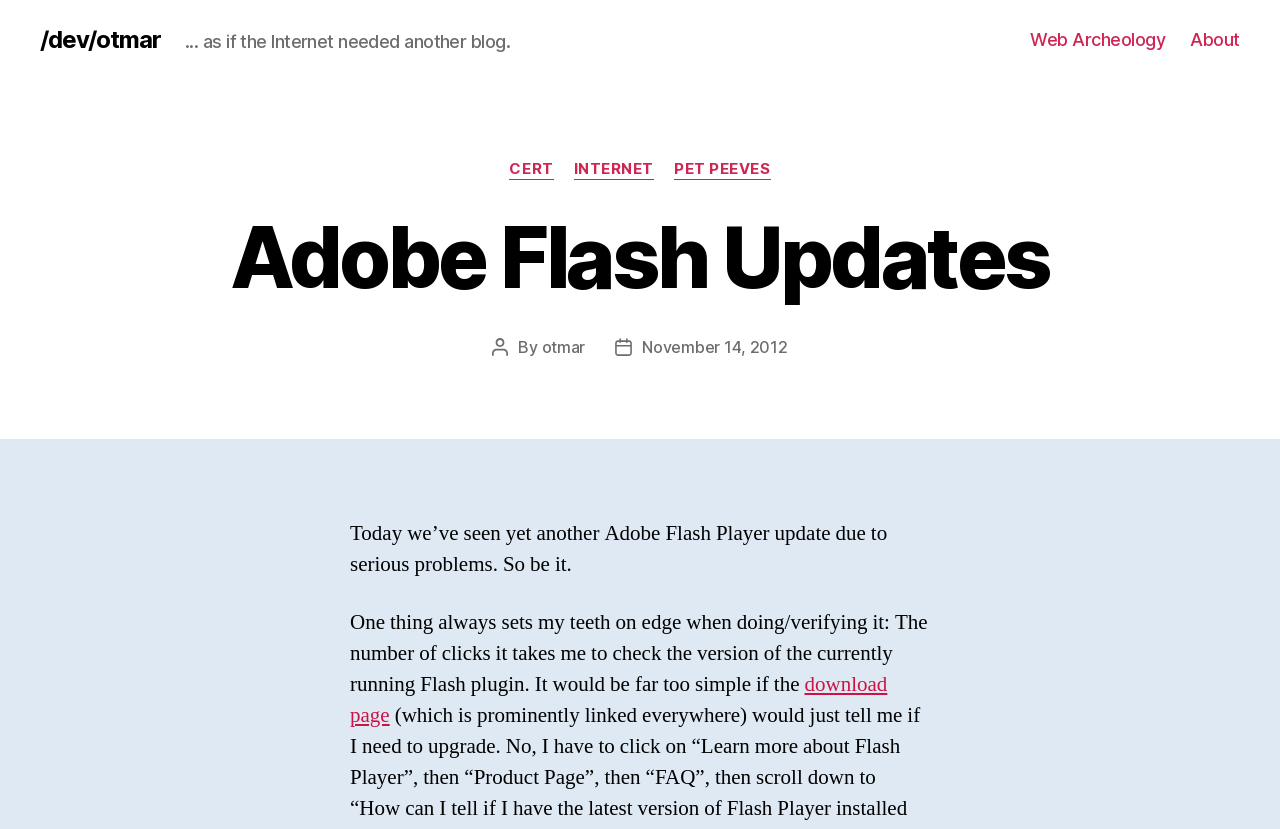Identify the bounding box coordinates of the clickable section necessary to follow the following instruction: "go to otmar's homepage". The coordinates should be presented as four float numbers from 0 to 1, i.e., [left, top, right, bottom].

[0.423, 0.407, 0.457, 0.431]